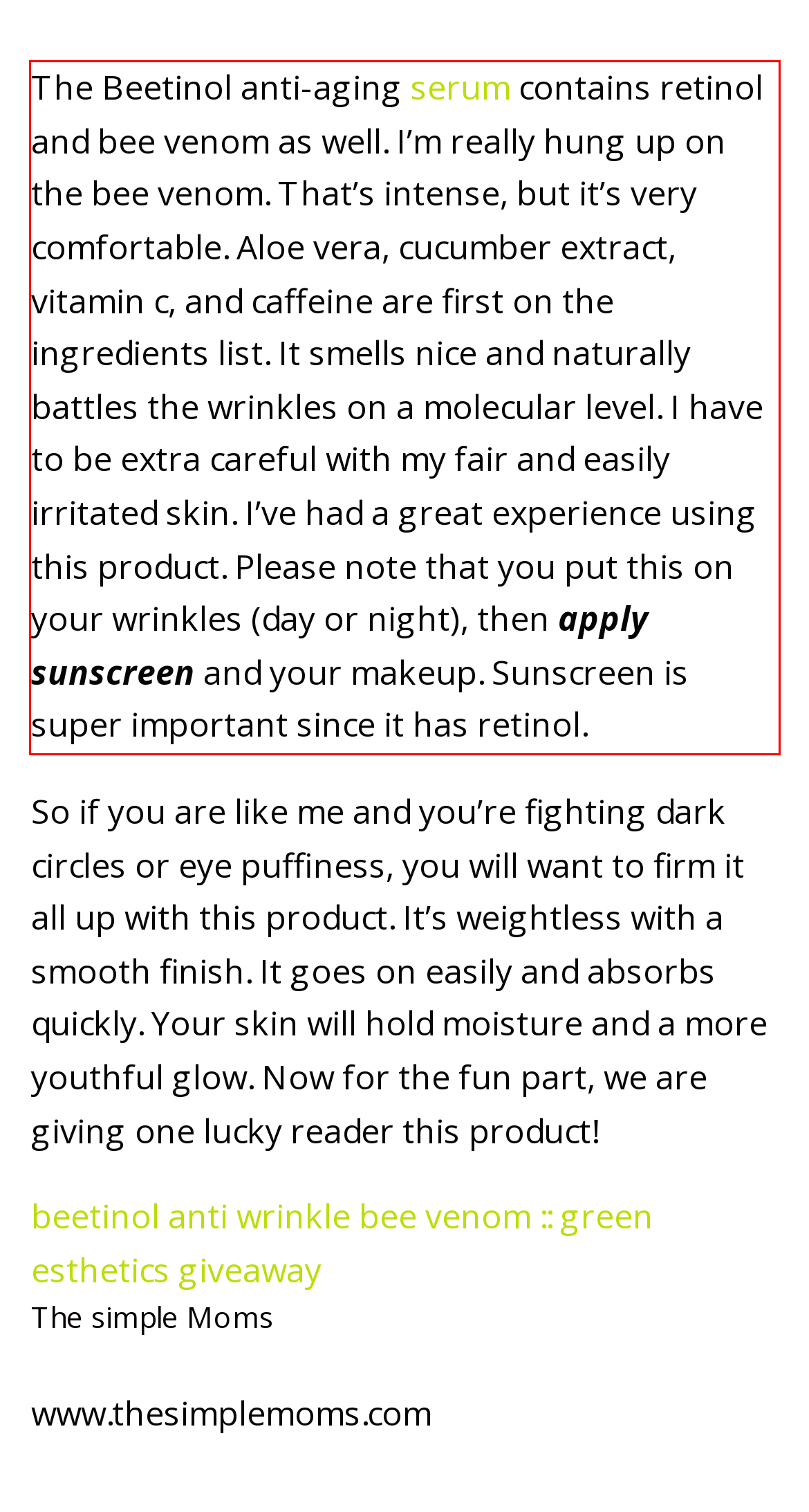Please identify the text within the red rectangular bounding box in the provided webpage screenshot.

The Beetinol anti-aging serum contains retinol and bee venom as well. I’m really hung up on the bee venom. That’s intense, but it’s very comfortable. Aloe vera, cucumber extract, vitamin c, and caffeine are first on the ingredients list. It smells nice and naturally battles the wrinkles on a molecular level. I have to be extra careful with my fair and easily irritated skin. I’ve had a great experience using this product. Please note that you put this on your wrinkles (day or night), then apply sunscreen and your makeup. Sunscreen is super important since it has retinol.